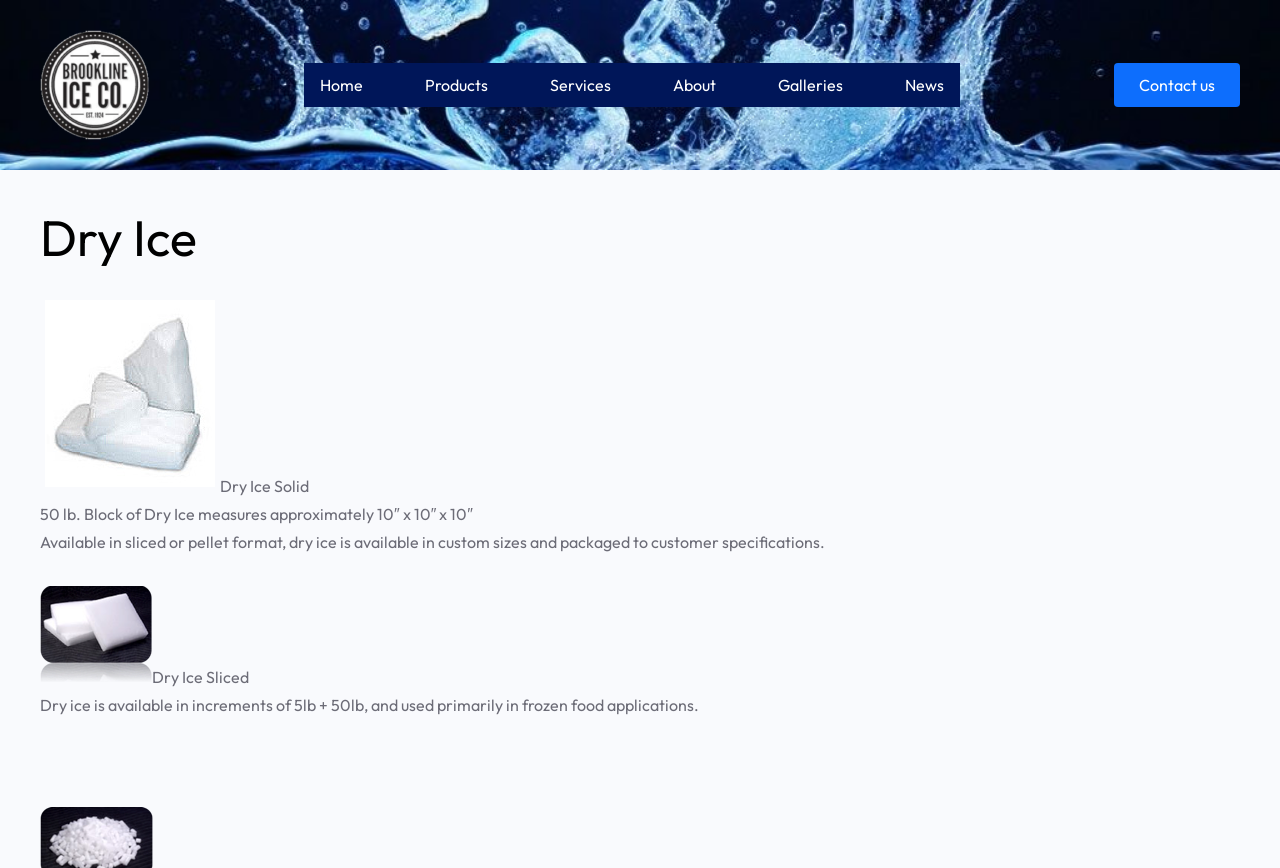Craft a detailed narrative of the webpage's structure and content.

The webpage is about Dry Ice Solid Block Services provided by Brookline Ice Co. At the top left corner, there is a figure with a link that opens a dialog box. Below it, there is a navigation menu with links to different sections of the website, including Home, Products, Services, About, Galleries, and News. 

On the top right corner, there is a "Contact us" link. Below the navigation menu, there is a heading that reads "Dry Ice". 

On the left side of the page, there is an image, followed by a text that describes a 50 lb. Block of Dry Ice, its measurements, and its availability in sliced or pellet format. Below this text, there is another image, and then a text that describes Dry Ice Sliced, its availability in increments of 5lb and 50lb, and its primary use in frozen food applications. 

The overall structure of the webpage is divided into sections, with clear headings and concise text that describes the services and products offered by Brookline Ice Co.